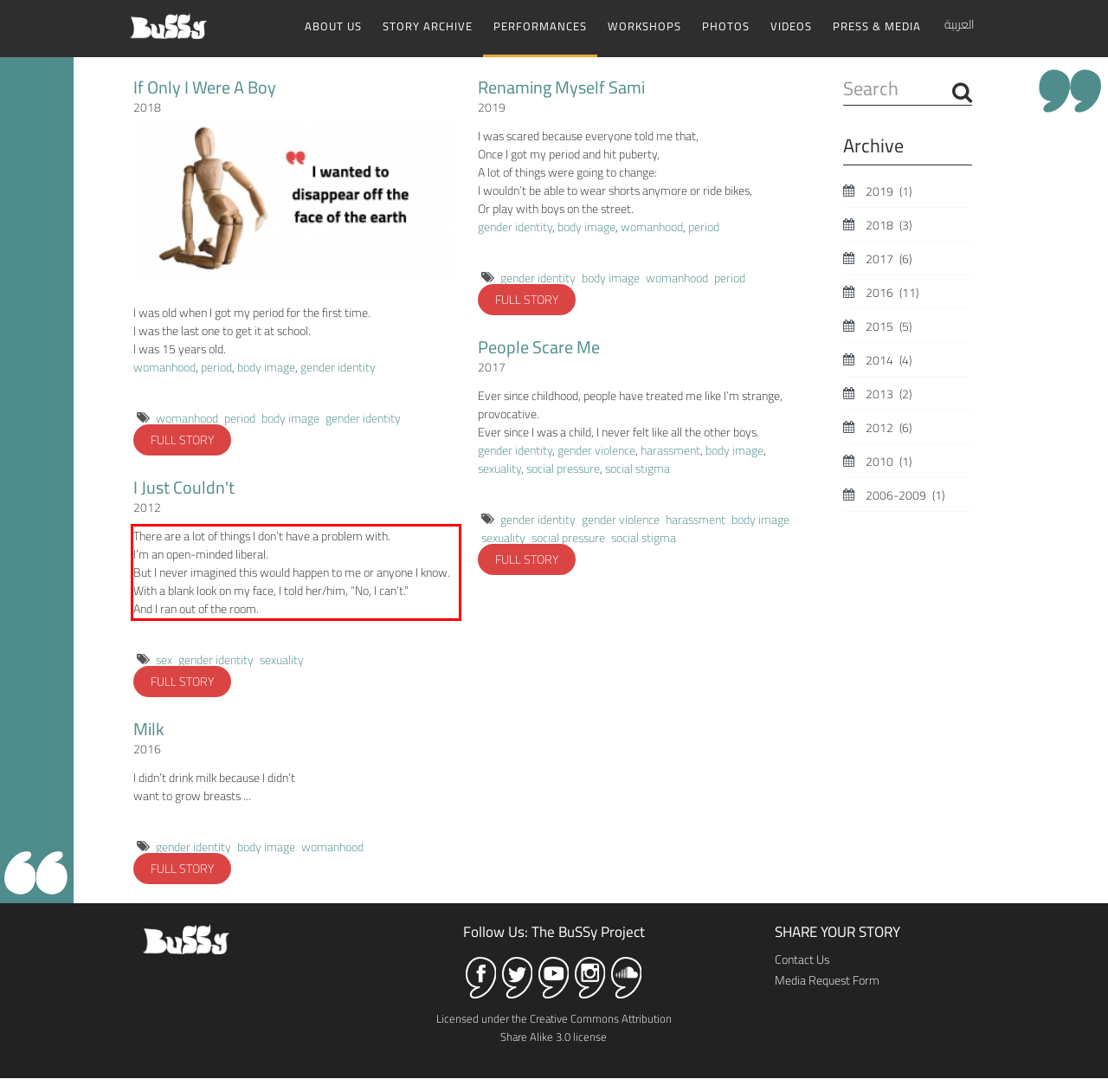The screenshot you have been given contains a UI element surrounded by a red rectangle. Use OCR to read and extract the text inside this red rectangle.

There are a lot of things I don’t have a problem with. I’m an open-minded liberal. But I never imagined this would happen to me or anyone I know. With a blank look on my face, I told her/him, “No, I can’t.” And I ran out of the room.